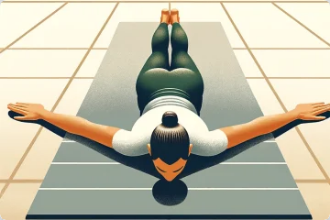Give a short answer using one word or phrase for the question:
What is the benefit of this exercise for posture?

improving